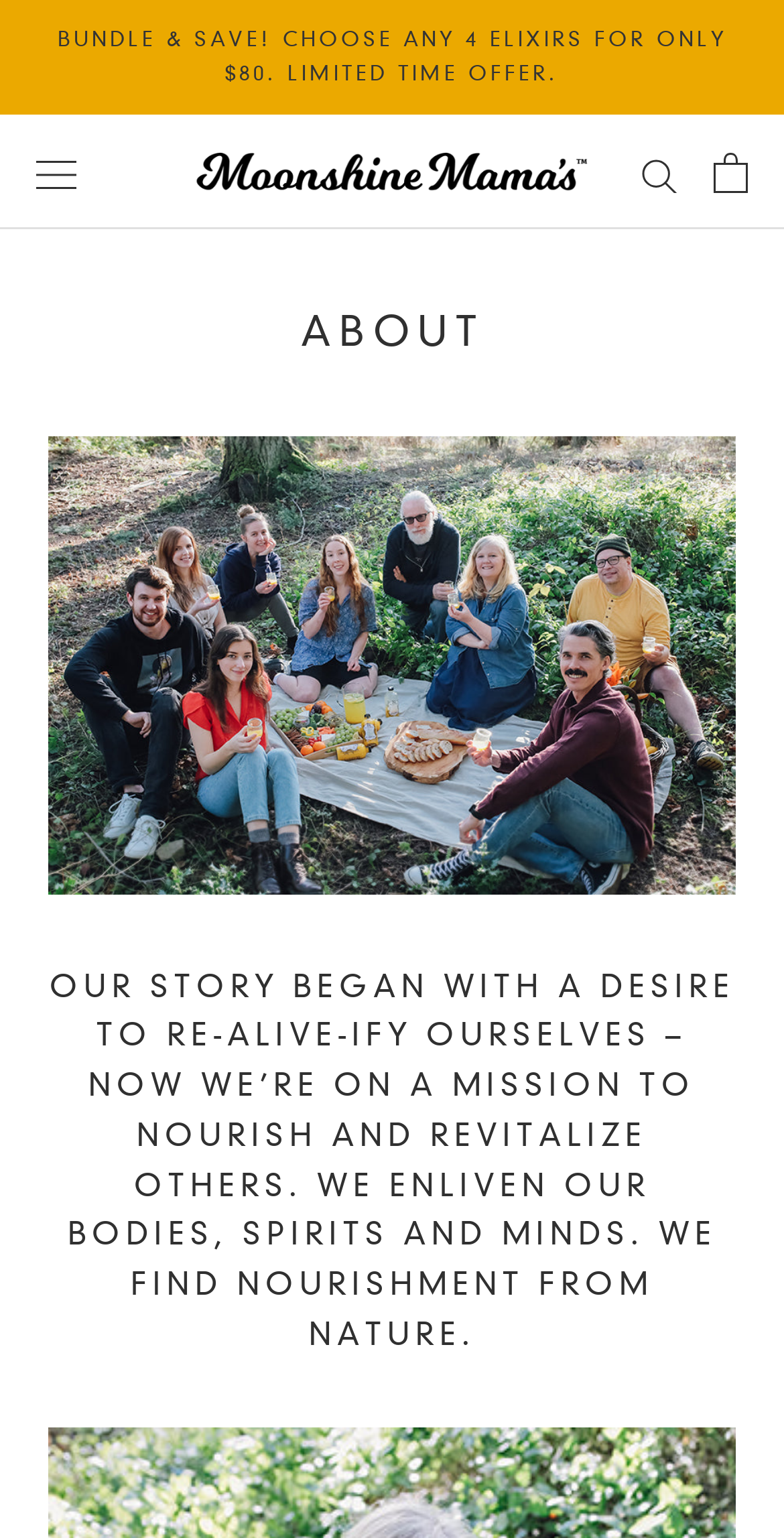Based on the element description, predict the bounding box coordinates (top-left x, top-left y, bottom-right x, bottom-right y) for the UI element in the screenshot: aria-label="Search"

[0.818, 0.1, 0.864, 0.124]